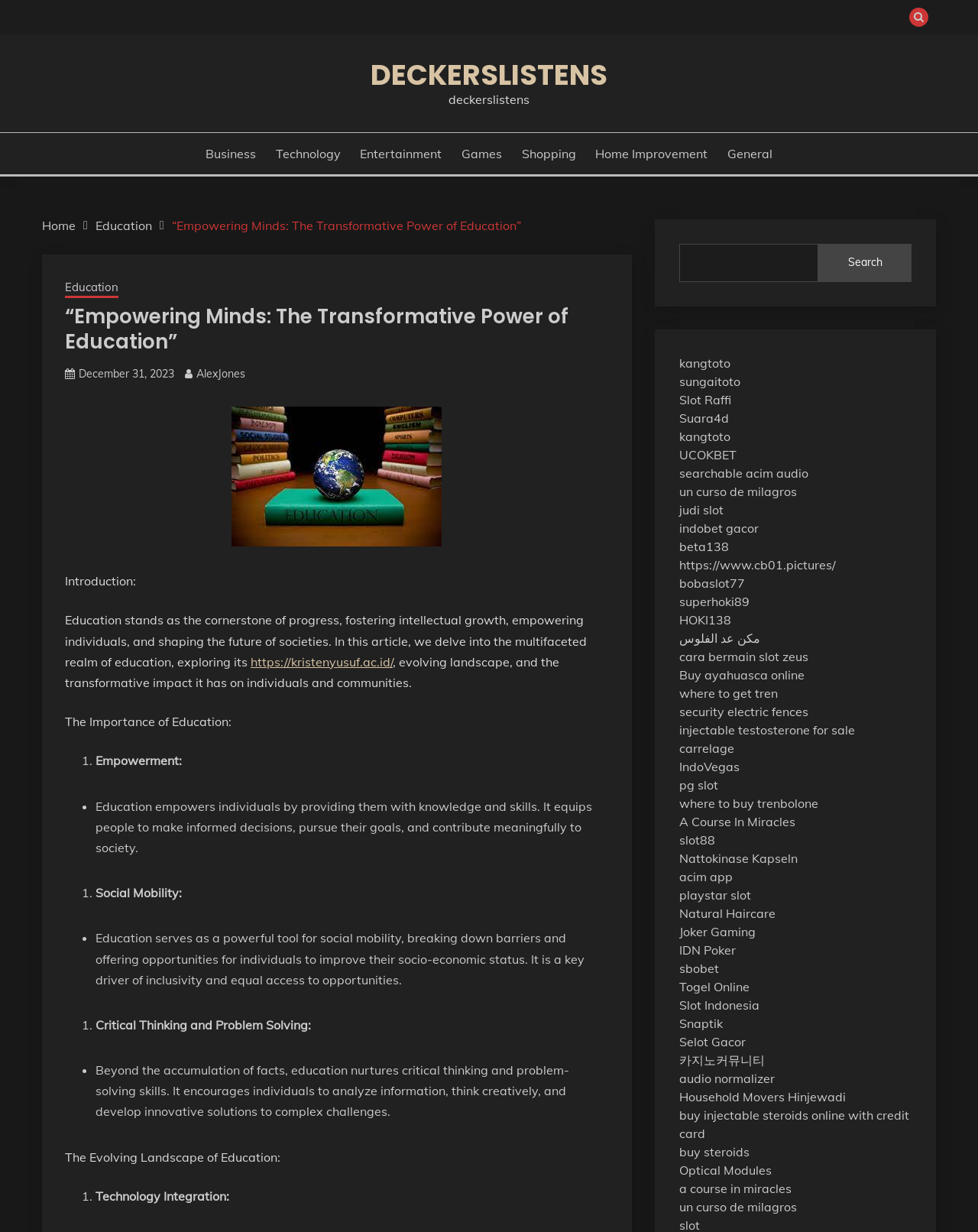Can you determine the bounding box coordinates of the area that needs to be clicked to fulfill the following instruction: "Click on the 'Business' link"?

[0.21, 0.117, 0.262, 0.132]